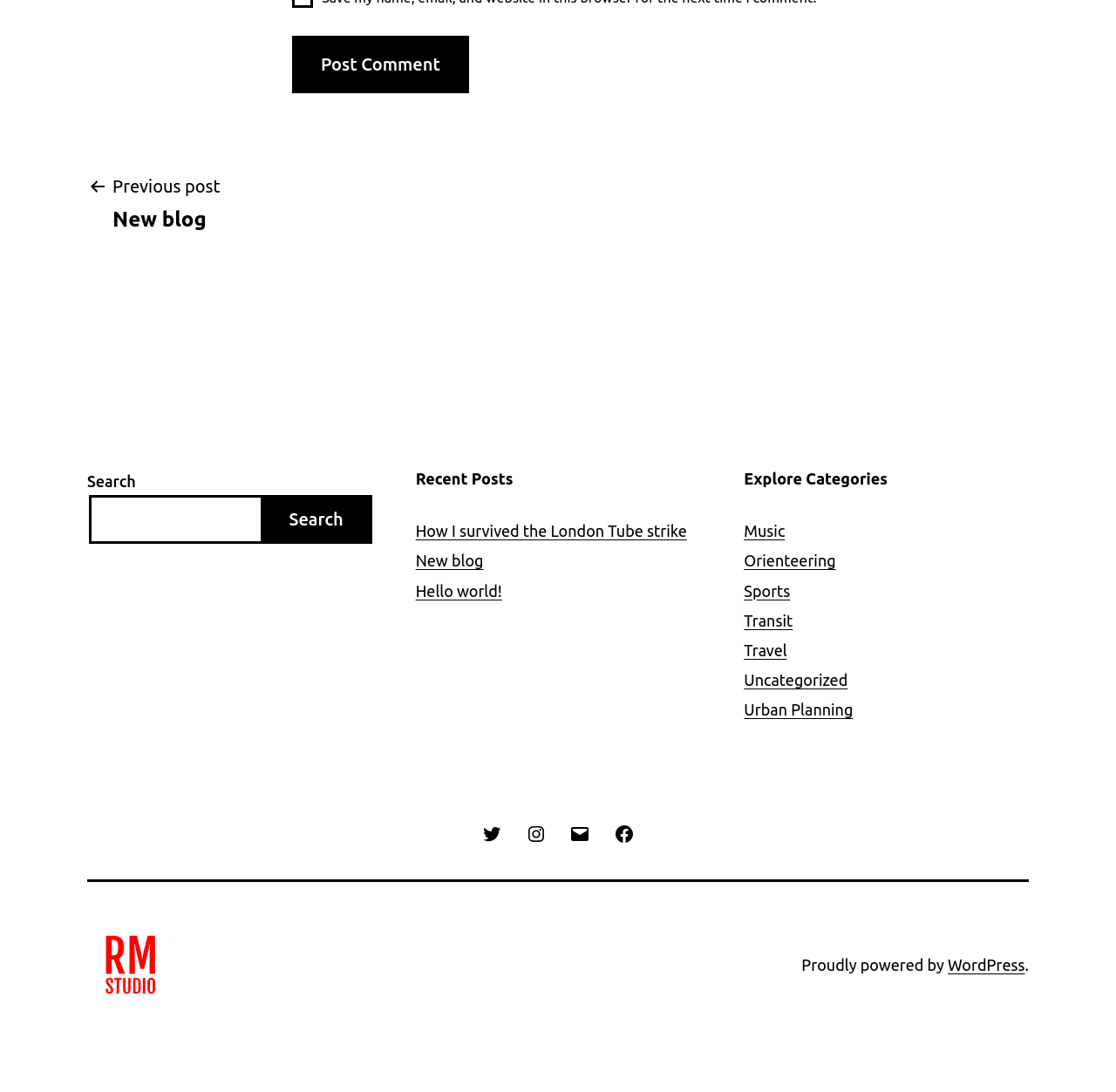What is the title of the latest post?
Please respond to the question with a detailed and informative answer.

The latest post is listed under the 'Recent Posts' section, and its title is 'Hello world!'.